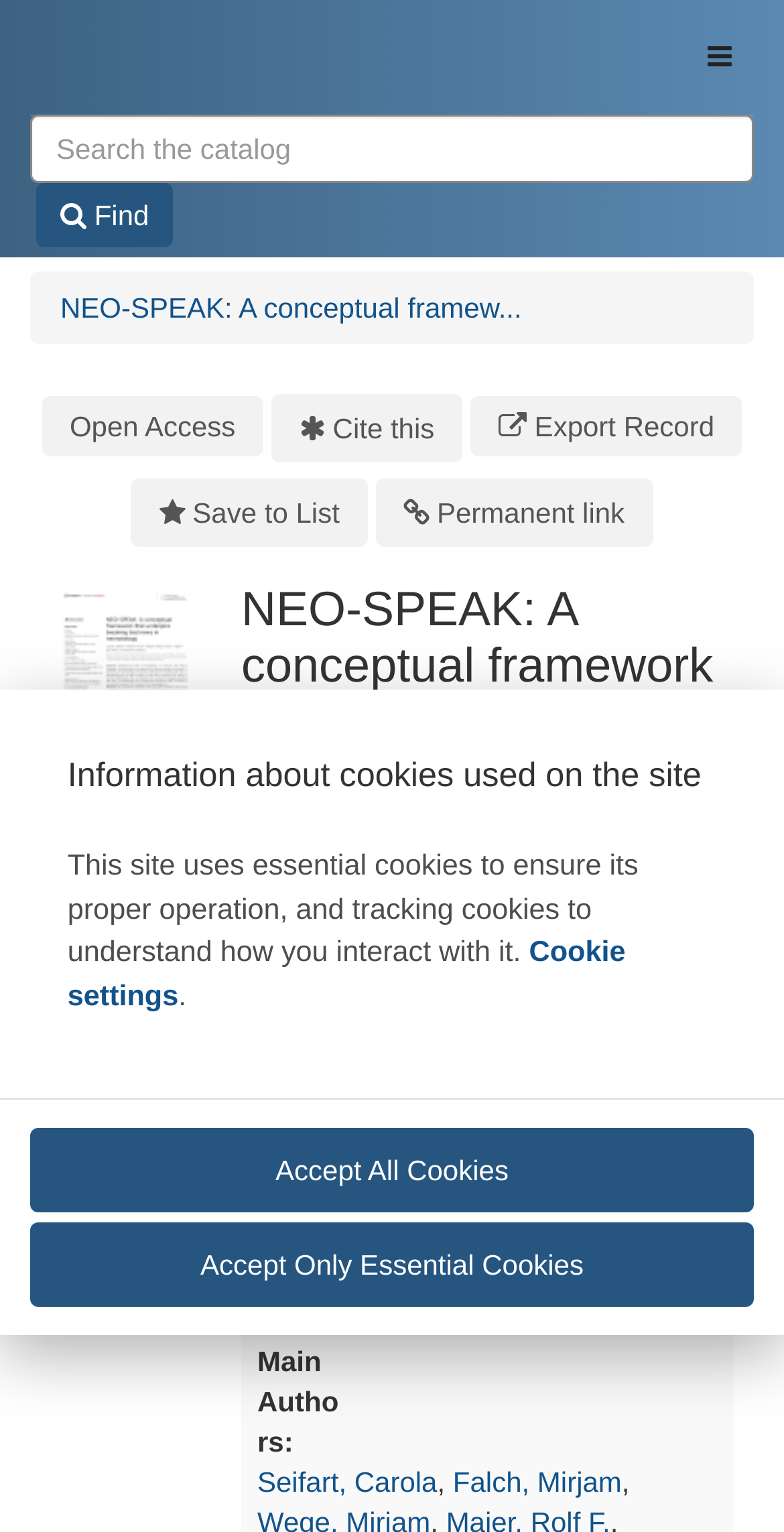Please mark the bounding box coordinates of the area that should be clicked to carry out the instruction: "Find a publication".

[0.046, 0.119, 0.221, 0.161]